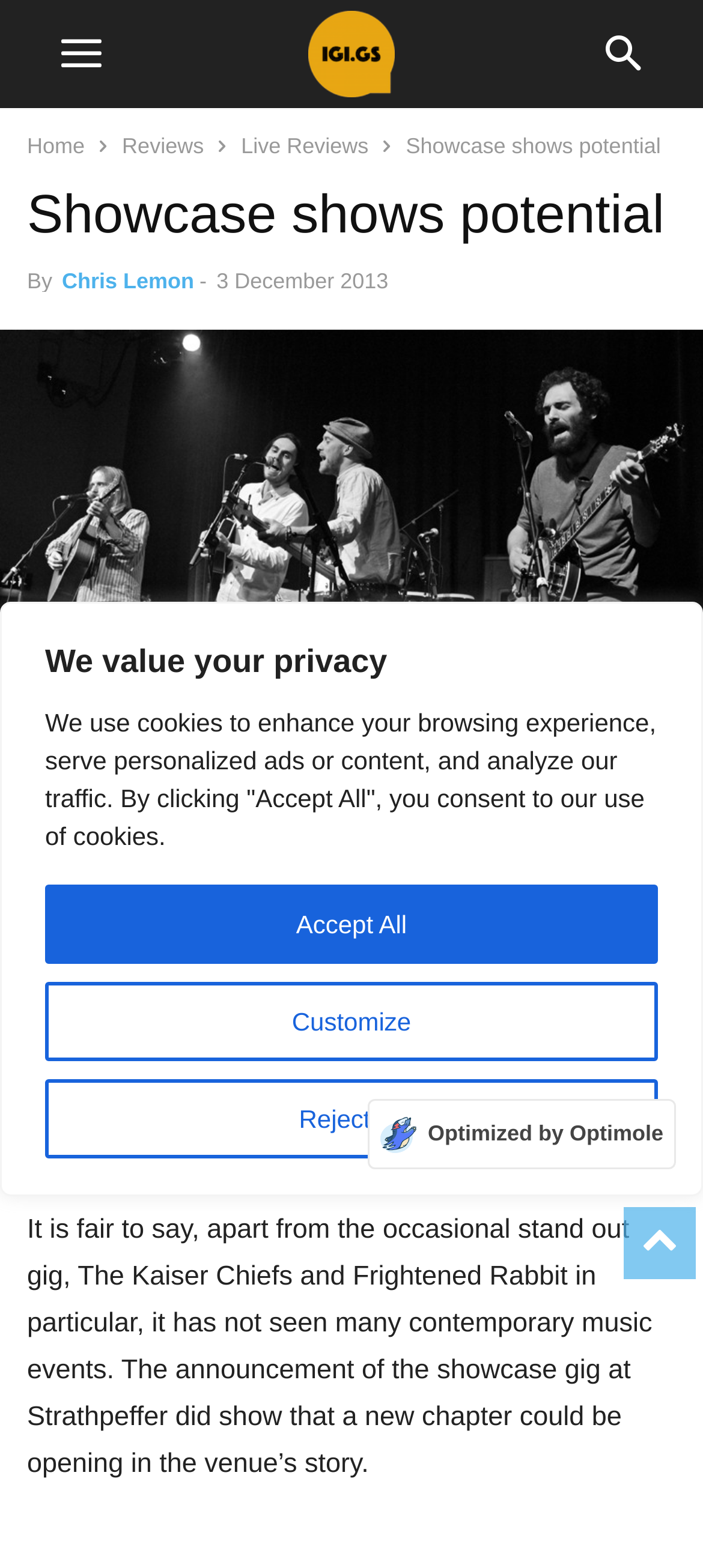Determine the bounding box coordinates for the clickable element required to fulfill the instruction: "Click the Home link". Provide the coordinates as four float numbers between 0 and 1, i.e., [left, top, right, bottom].

[0.038, 0.085, 0.121, 0.101]